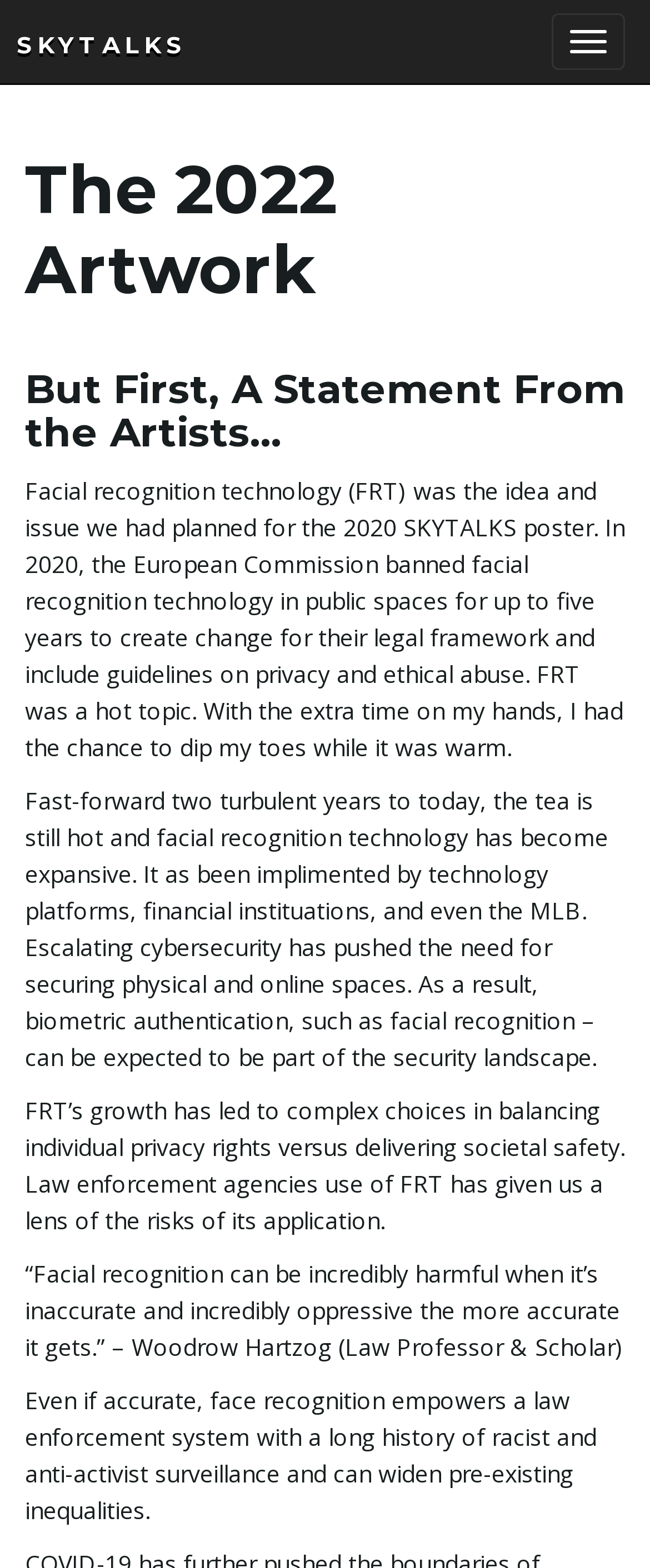Determine the bounding box coordinates (top-left x, top-left y, bottom-right x, bottom-right y) of the UI element described in the following text: Skytalks

[0.026, 0.019, 0.288, 0.038]